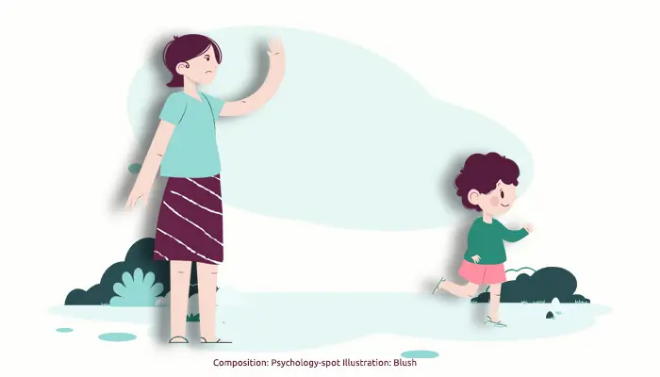Detail the scene depicted in the image with as much precision as possible.

The illustration captures a poignant moment between a parent and child in a playful outdoor setting. The mother, displaying a concerned expression, raises her hand to call after her young child who is joyfully running away, seemingly lost in play. She wears a turquoise top and a patterned skirt, embodying a nurturing yet slightly anxious demeanor. The child, with curly hair and dressed in a green shirt and pink shorts, is depicted mid-stride, conveying a sense of freedom and exuberance as he explores his surroundings. Soft colors and whimsical details in the background enhance the light-hearted atmosphere, while the overall composition evokes themes of connection and the relatable experience of parents managing their children's adventurous spirits.